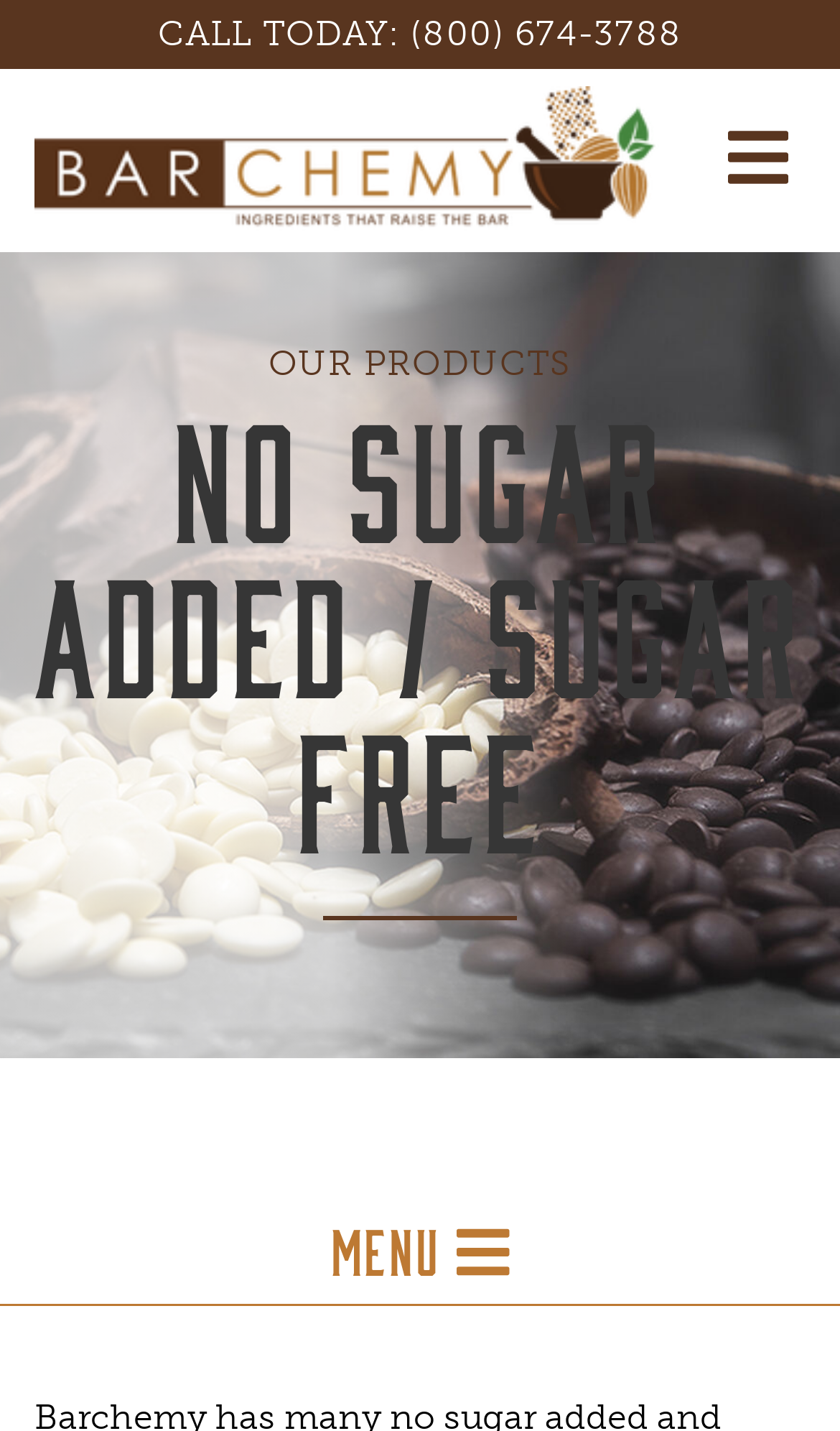Produce a meticulous description of the webpage.

The webpage is about Barchemy, a company offering no sugar added and sugar-free solutions. At the top-left corner, there is a logo of Barchemy, accompanied by a link to the company's main page. Next to the logo, there is a call-to-action text "CALL TODAY: (800) 674-3788" in a prominent position. 

On the top-right corner, there is another link, but it does not have any descriptive text. Below the logo and the call-to-action text, there is a heading that spans almost the entire width of the page, stating "NO SUGAR ADDED / SUGAR FREE". 

Underneath the heading, there is a horizontal separator line. Below the separator, the text "OUR PRODUCTS" is displayed prominently. There is a menu link located at the bottom-right corner of the page.